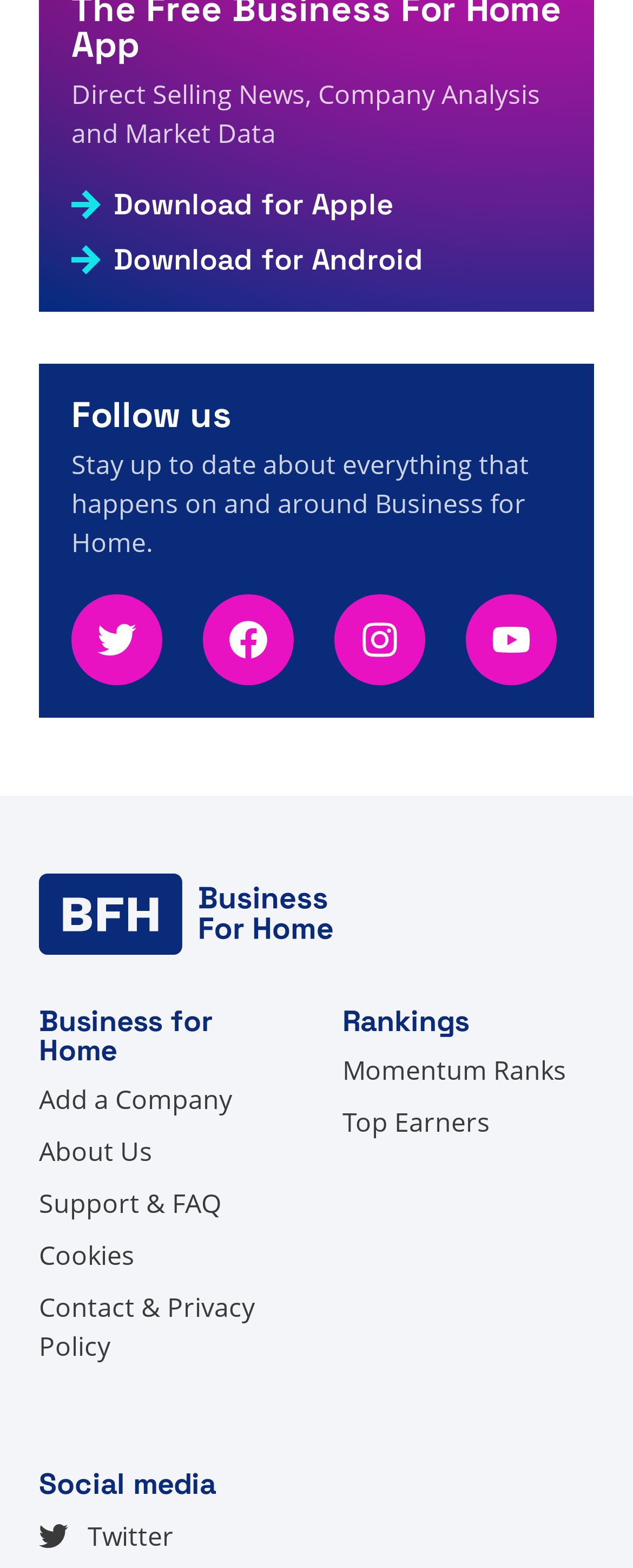Specify the bounding box coordinates of the element's region that should be clicked to achieve the following instruction: "View Momentum Ranks". The bounding box coordinates consist of four float numbers between 0 and 1, in the format [left, top, right, bottom].

[0.541, 0.67, 0.895, 0.695]